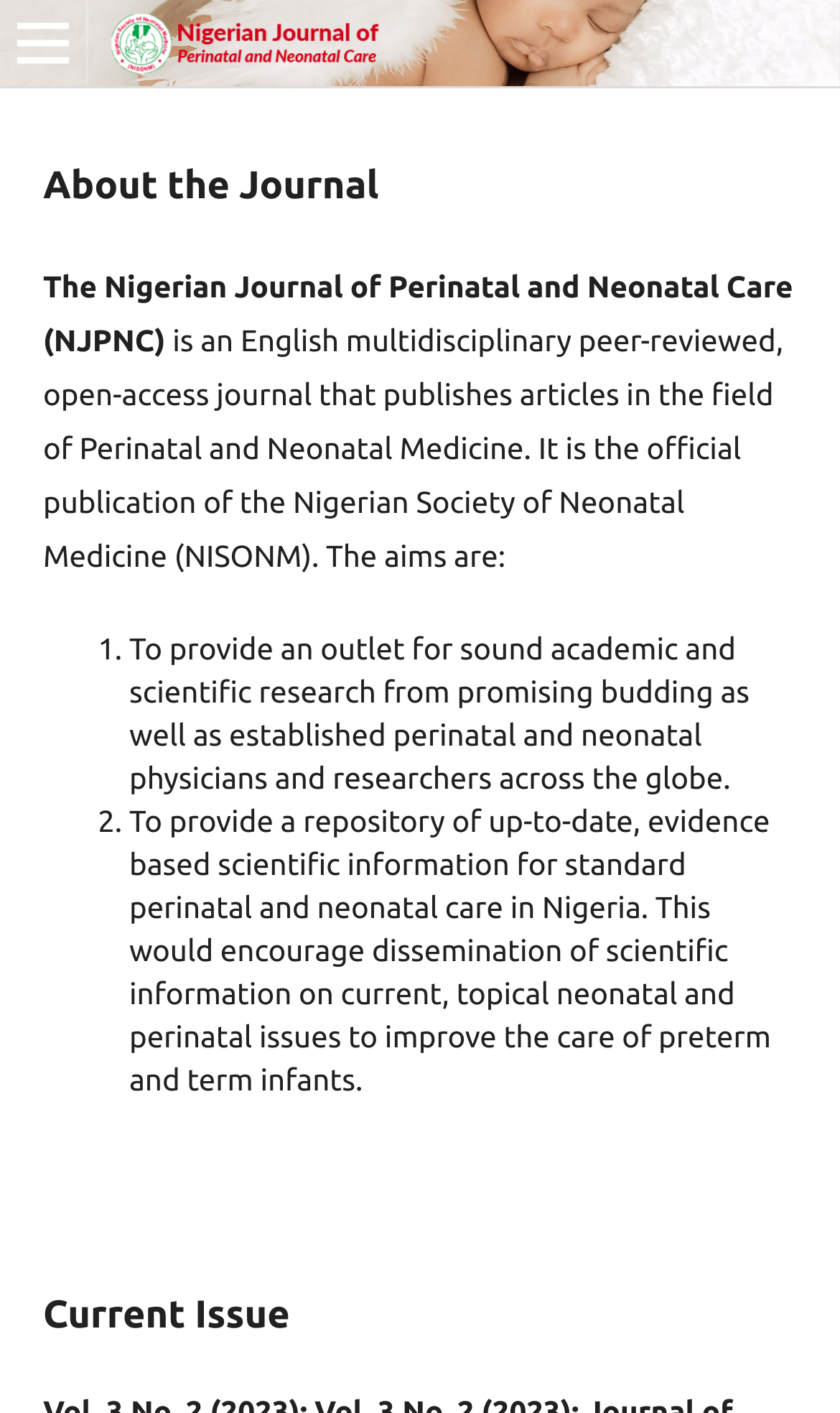Determine the bounding box coordinates (top-left x, top-left y, bottom-right x, bottom-right y) of the UI element described in the following text: alt="logo"

[0.128, 0.008, 0.455, 0.053]